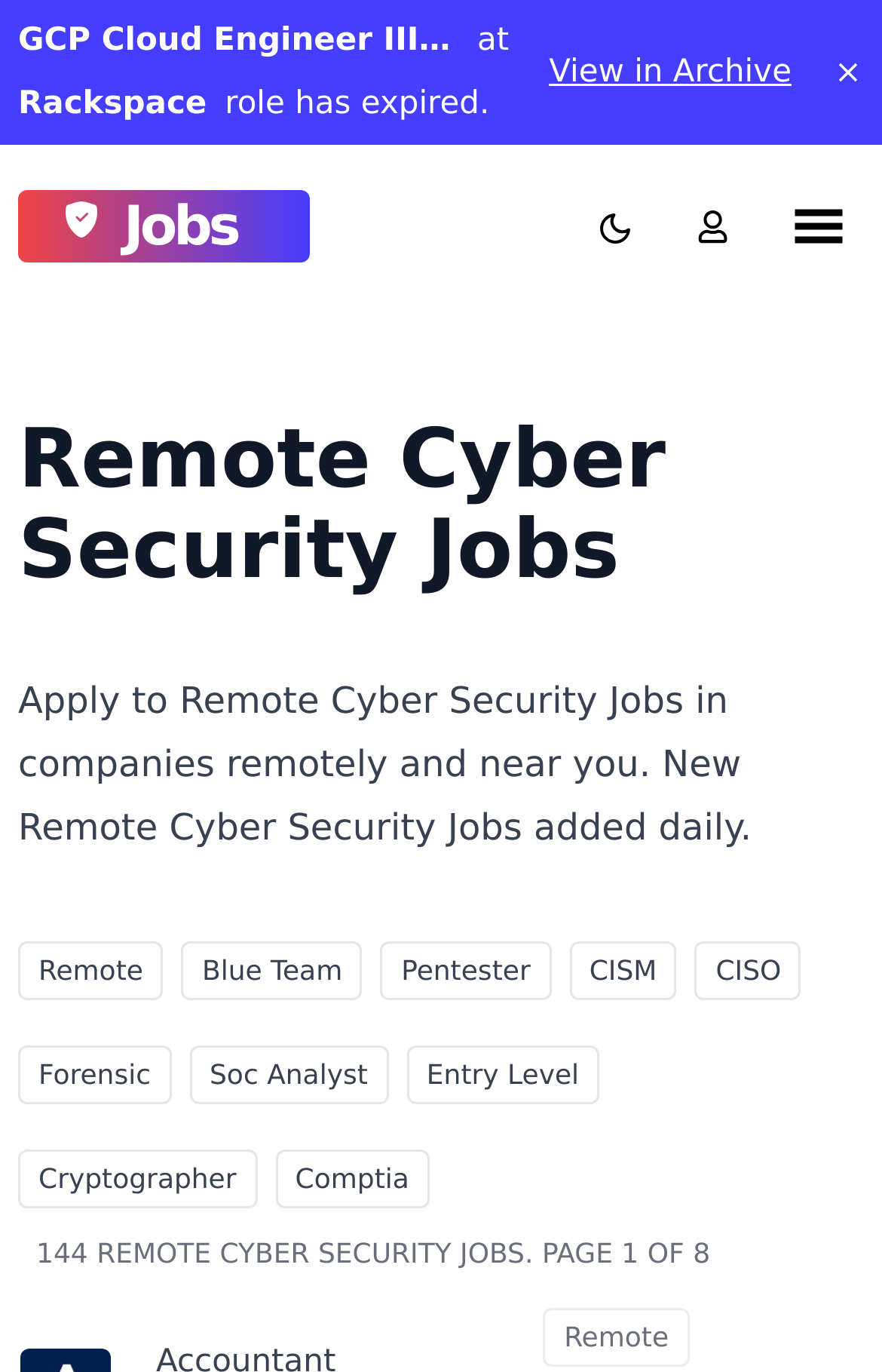What can be done with an expired job?
Examine the image and give a concise answer in one word or a short phrase.

View in Archive